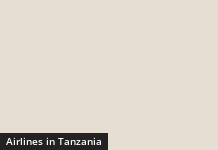Explain the image with as much detail as possible.

The image features the heading "Airlines in Tanzania," prominently displayed against a neutral background. This title indicates a focus on the various airline options available for travelers seeking to explore Tanzania, a country renowned for its stunning landscapes and rich wildlife. This section is likely part of a guide designed to assist tourists in selecting the best air travel options for their trips, enhancing their overall experience in this captivating destination. The clean and simple design emphasizes the importance of air travel in accessing Tanzania's key attractions.